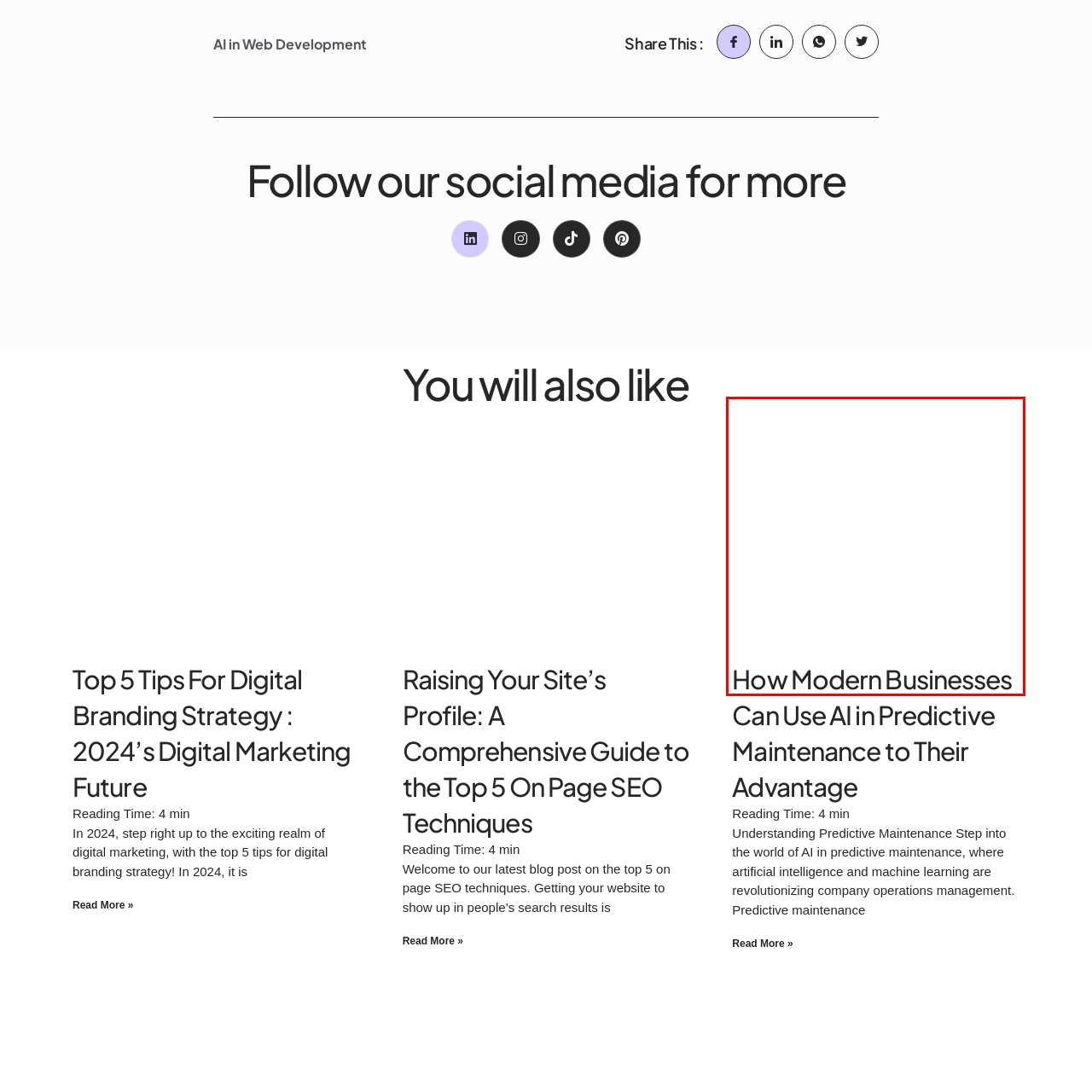Elaborate on all the details and elements present in the red-outlined area of the image.

The image features the title "How Modern Businesses Can Use AI in Predictive Maintenance to Their Advantage," highlighting the innovative applications of artificial intelligence in enhancing operational efficiencies. This title suggests a focus on how modern companies can leverage AI technologies specifically in predictive maintenance strategies, emphasizing proactive measures to optimize equipment performance and reduce downtime. The context indicates a discussion likely geared towards business professionals interested in the integration of advanced technologies into their maintenance practices.